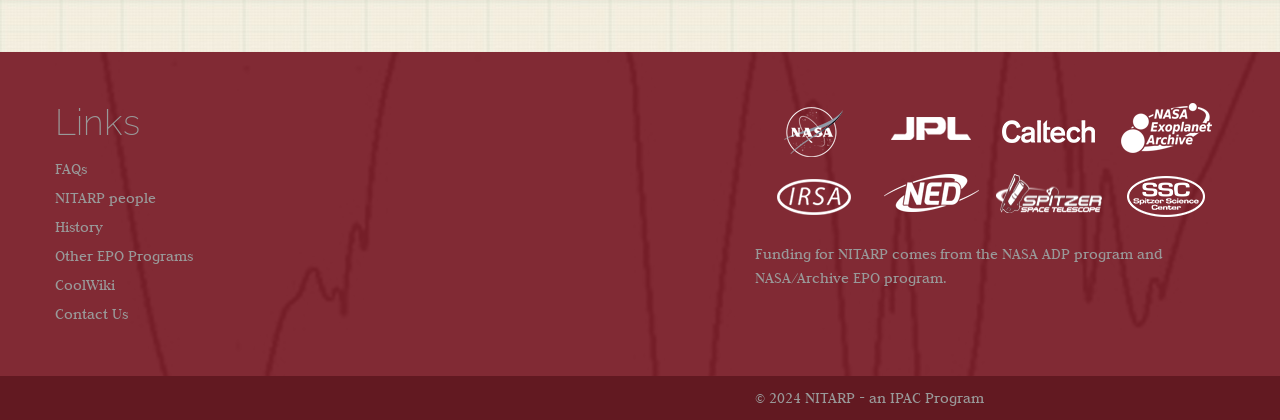Please identify the bounding box coordinates of the region to click in order to complete the given instruction: "Visit Nasa website". The coordinates should be four float numbers between 0 and 1, i.e., [left, top, right, bottom].

[0.613, 0.289, 0.659, 0.332]